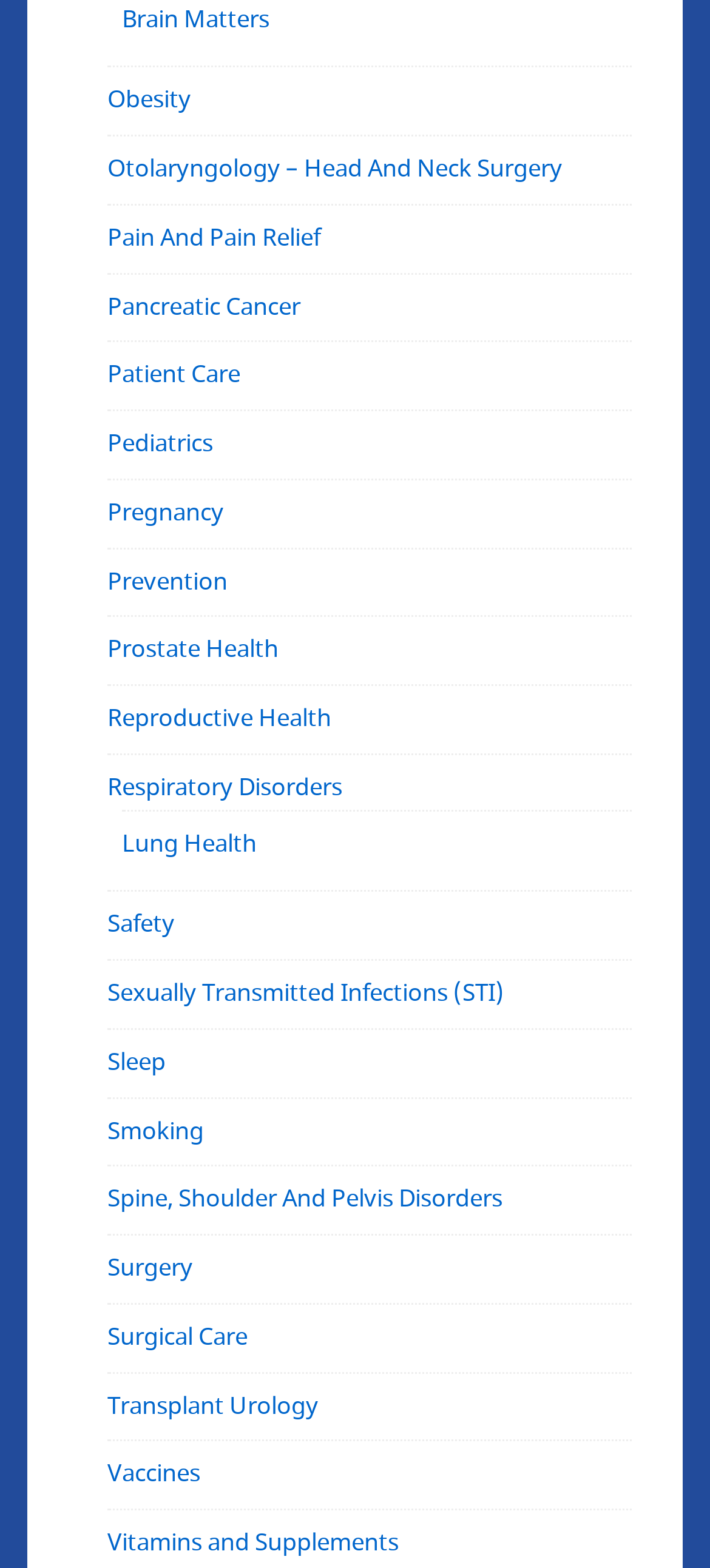Identify the bounding box coordinates of the element to click to follow this instruction: 'Read the latest news in the Magazine'. Ensure the coordinates are four float values between 0 and 1, provided as [left, top, right, bottom].

None